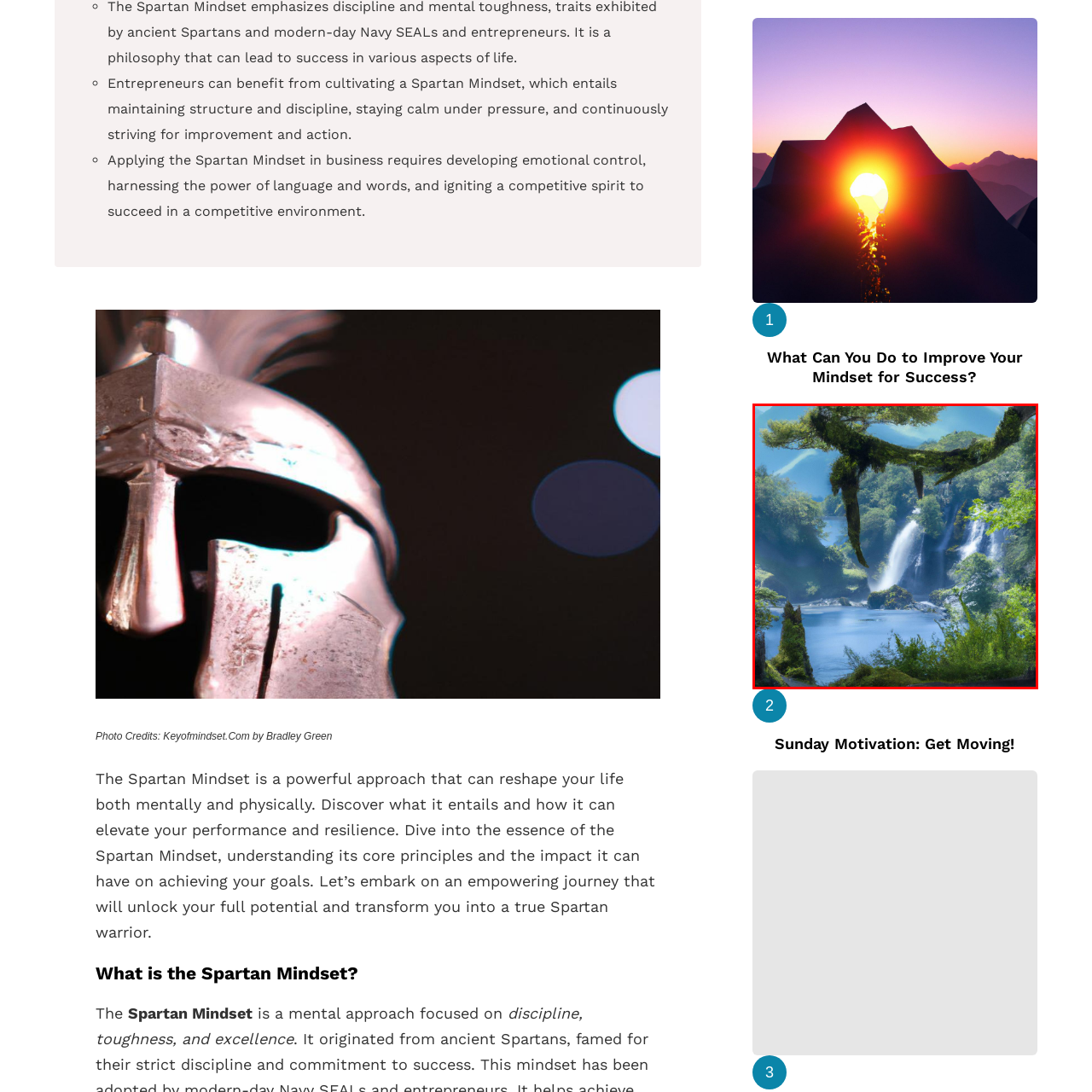What is the source of inspiration and rejuvenation?
Analyze the image marked by the red bounding box and respond with an in-depth answer considering the visual clues.

The caption suggests that the natural world is a source of inspiration and rejuvenation, as it encourages individuals to appreciate the beauty and tranquility of the great outdoors, which can have a motivating and growth-promoting effect on personal development.